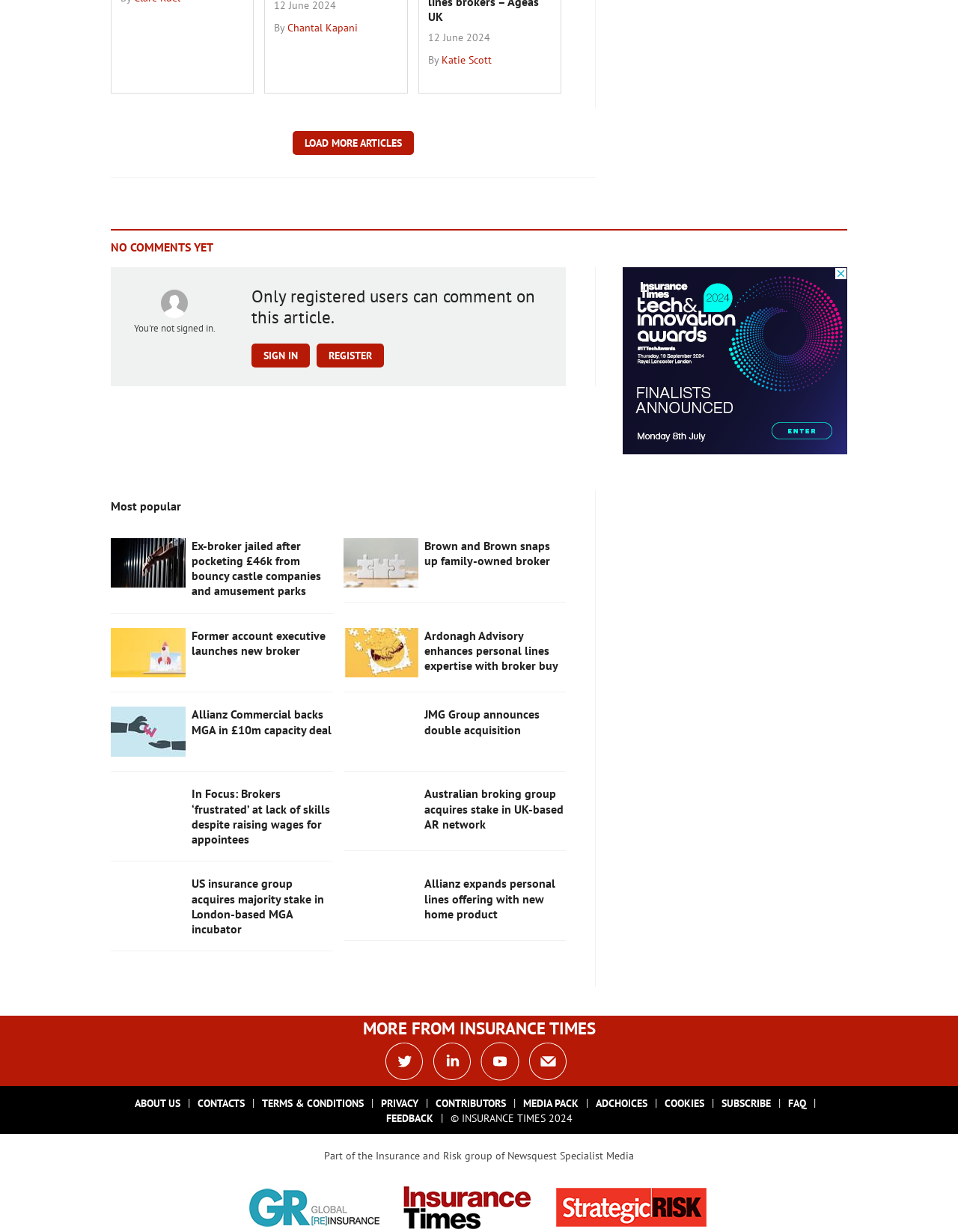Determine the coordinates of the bounding box that should be clicked to complete the instruction: "View the article 'Ex-broker jailed after pocketing £46k from bouncy castle companies and amusement parks'". The coordinates should be represented by four float numbers between 0 and 1: [left, top, right, bottom].

[0.2, 0.437, 0.335, 0.486]